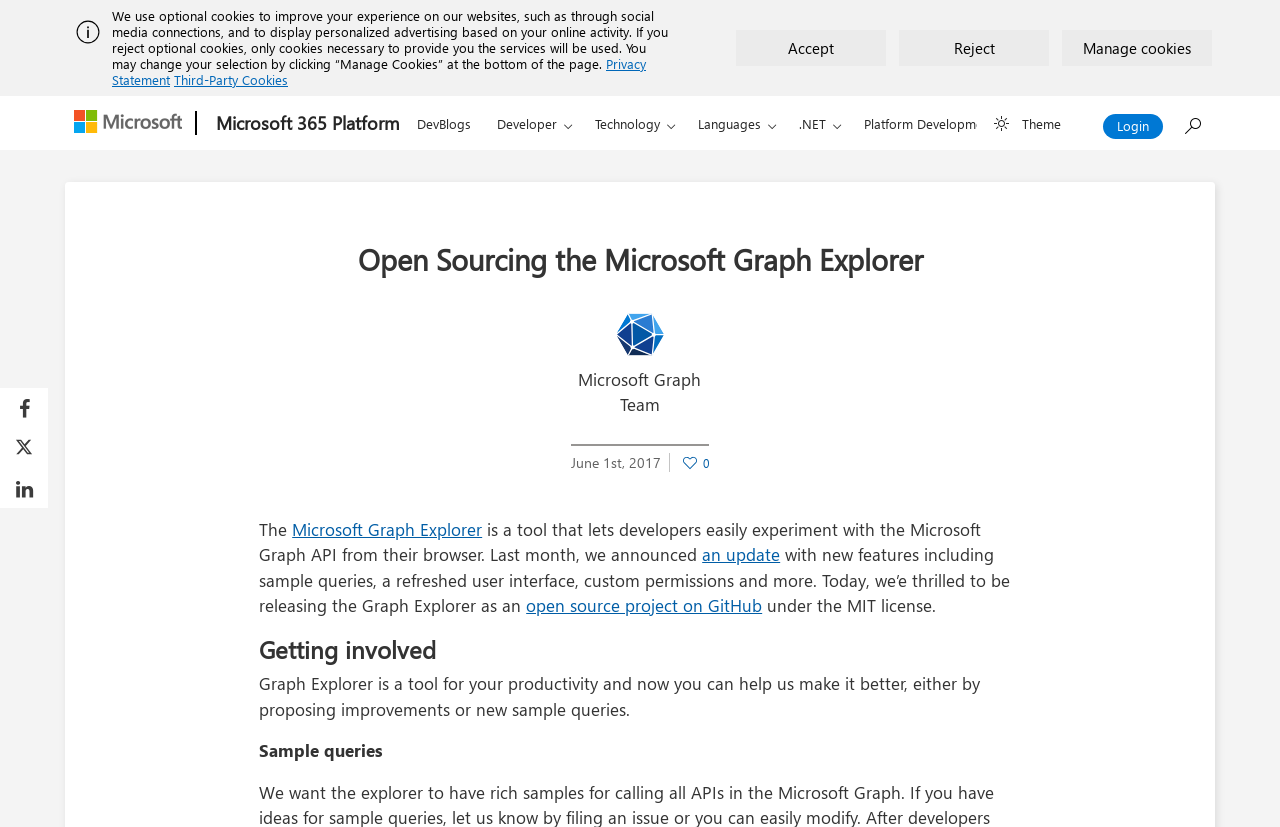Locate the bounding box coordinates of the region to be clicked to comply with the following instruction: "Share on Facebook". The coordinates must be four float numbers between 0 and 1, in the form [left, top, right, bottom].

[0.0, 0.469, 0.038, 0.518]